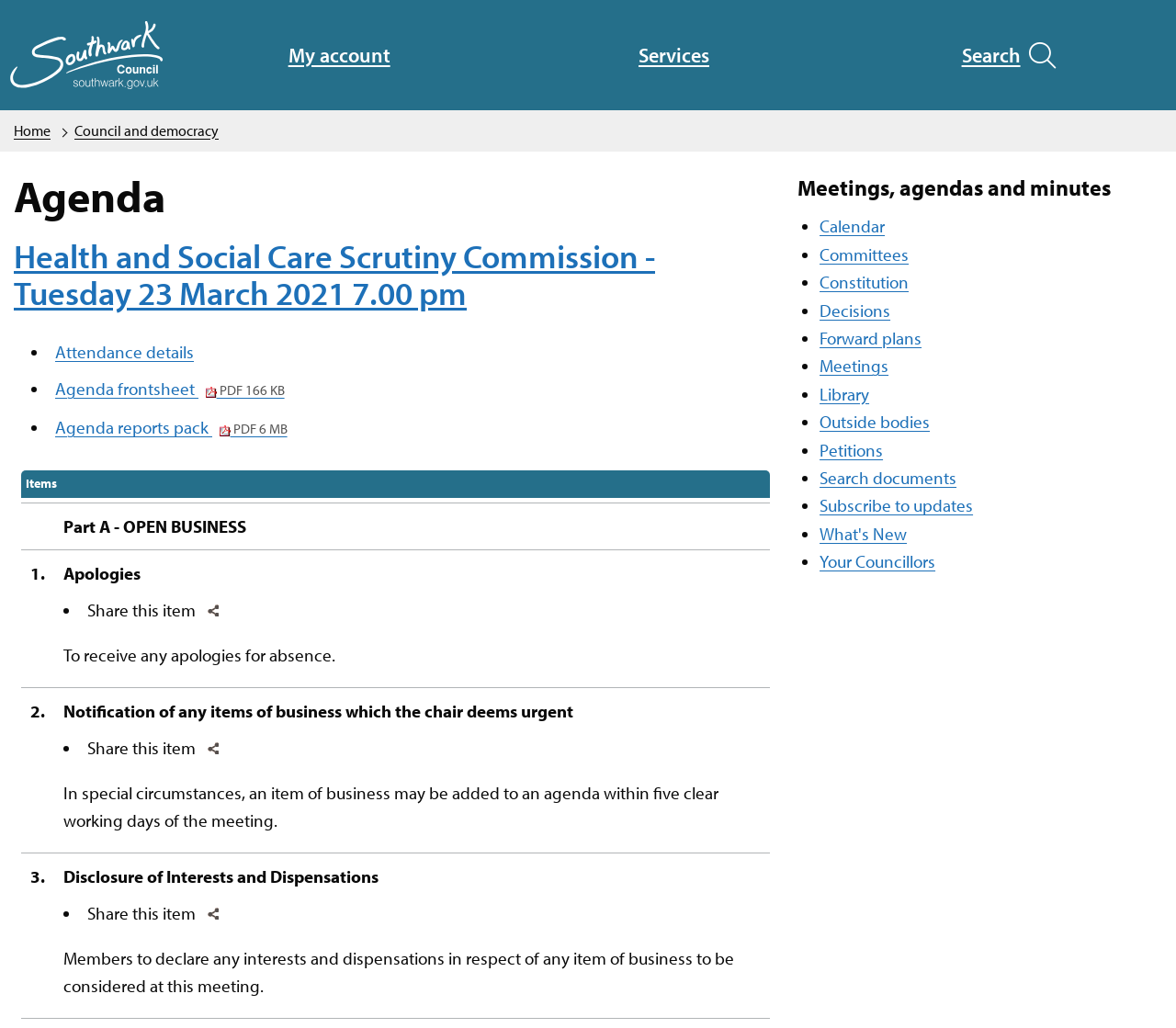Construct a comprehensive description capturing every detail on the webpage.

This webpage is about the Agenda for Health and Social Care Scrutiny Commission on Tuesday 23 March 2021, 7.00 pm, provided by Southwark Council. At the top of the page, there are several links, including "Southwark Council" and "Open 'Show My account'", as well as a search bar. Below these links, there is a navigation section with links to "Home", "Council and democracy", and "Agenda", which is the current page.

The main content of the page is divided into several sections. The first section displays the agenda title, "Health and Social Care Scrutiny Commission - Tuesday 23 March 2021 7.00 pm", and provides links to "Attendance details", "Agenda frontsheet PDF 166 KB", and "Agenda reports pack PDF 6 MB". 

Below this section, there is a table with three rows, each containing a list marker and a description of an item on the agenda. The first item is "Apologies", the second is "Notification of any items of business which the chair deems urgent", and the third is "Disclosure of Interests and Dispensations". Each item has a "Share this item" button.

On the right side of the page, there is a navigation section with links to "Filter Meetings, agendas and minutes", "Calendar", "Committees", "Constitution", "Decisions", "Forward plans", "Meetings", "Library", "Outside bodies", "Petitions", "Search documents", "Subscribe to updates", "What's New", and "Your Councillors".